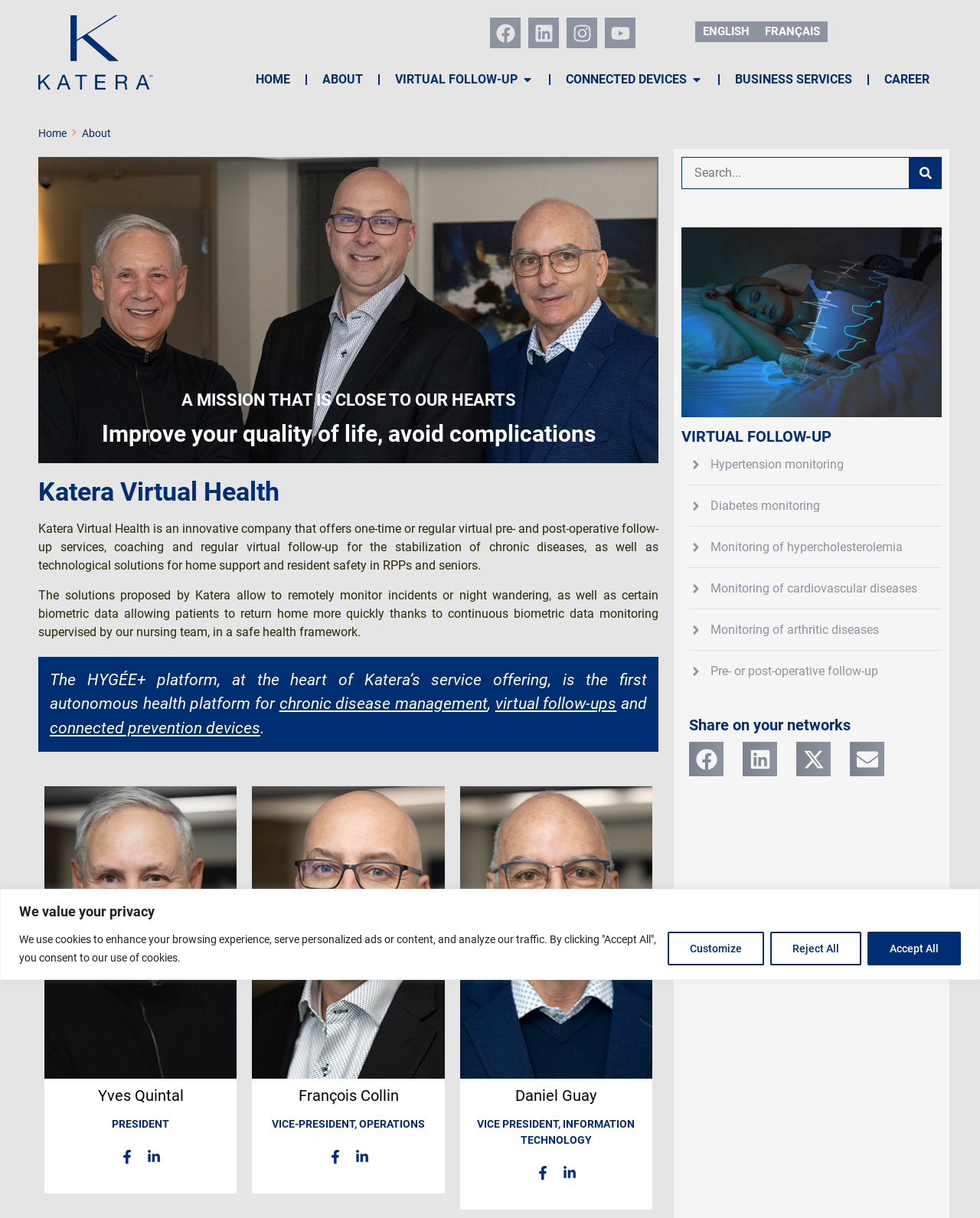Give a one-word or short phrase answer to this question: 
What services does Katera Virtual Health offer?

Virtual follow-up services